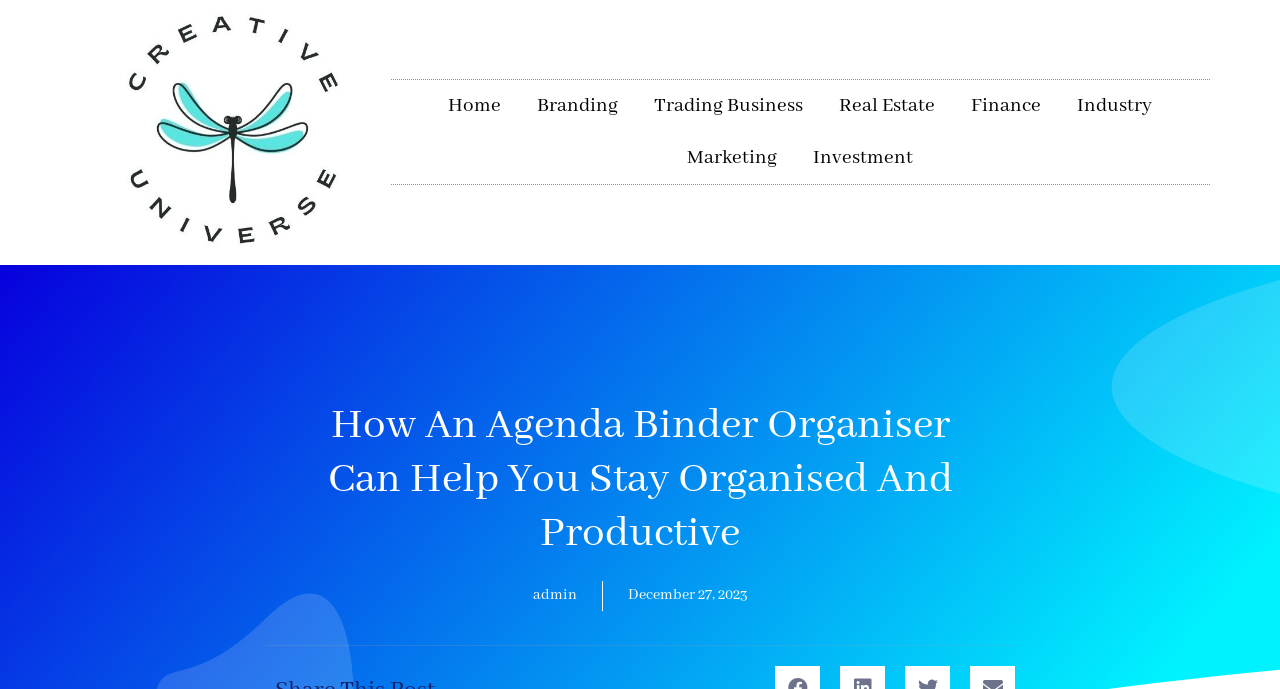Can you pinpoint the bounding box coordinates for the clickable element required for this instruction: "Compare products"? The coordinates should be four float numbers between 0 and 1, i.e., [left, top, right, bottom].

None